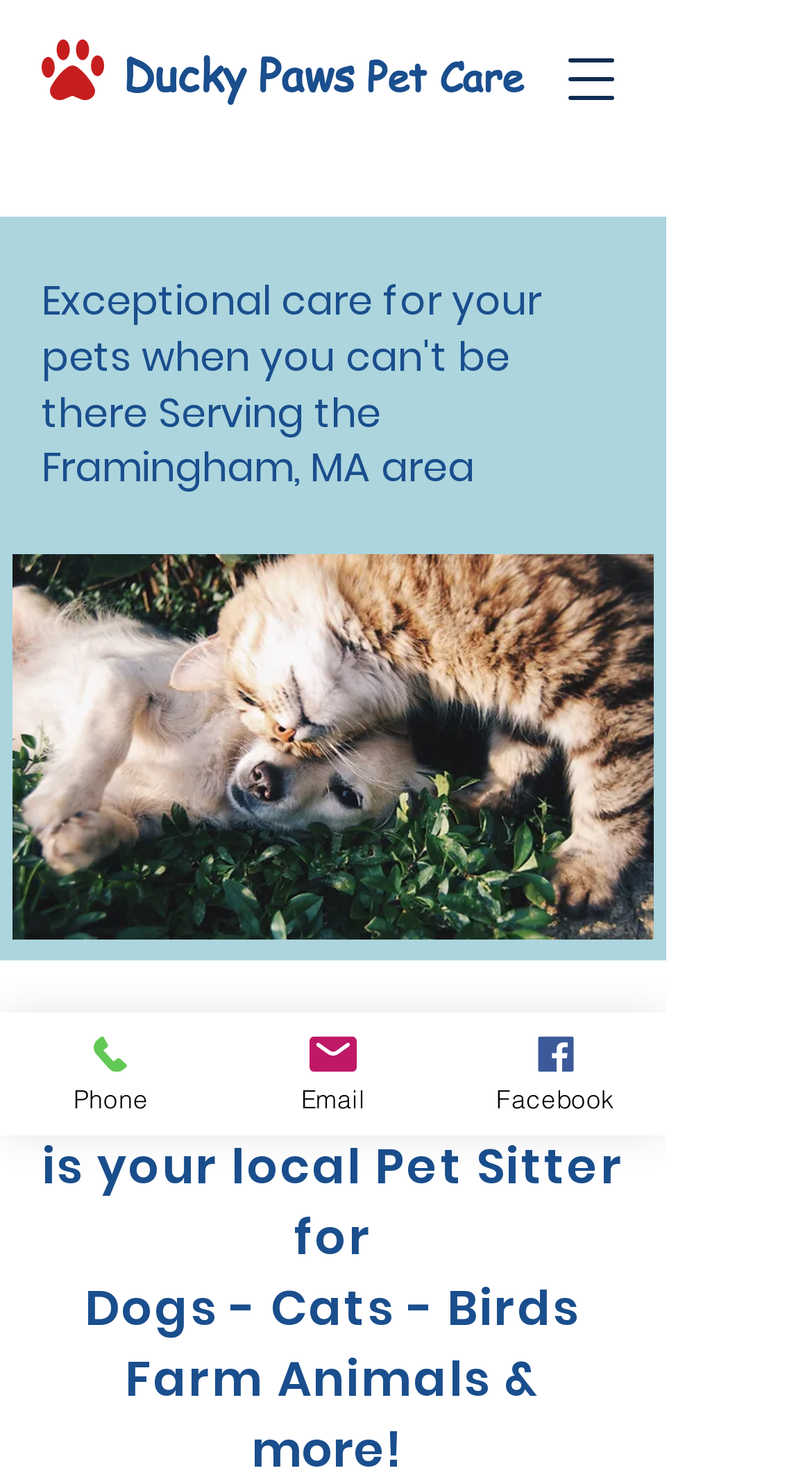Answer the following query with a single word or phrase:
What is the purpose of the button at the top right?

Open navigation menu